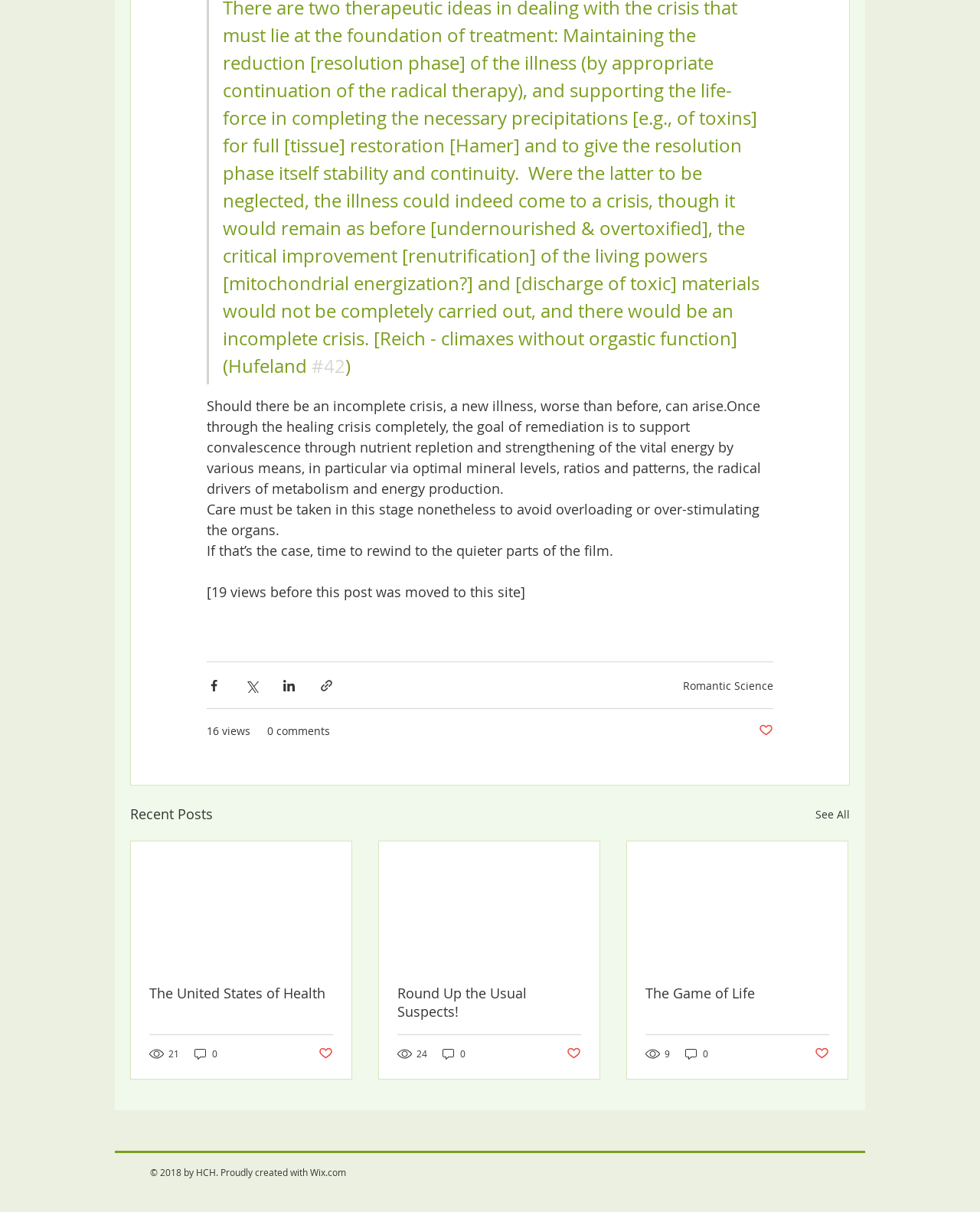Determine the bounding box coordinates of the UI element that matches the following description: "0". The coordinates should be four float numbers between 0 and 1 in the format [left, top, right, bottom].

[0.45, 0.863, 0.477, 0.875]